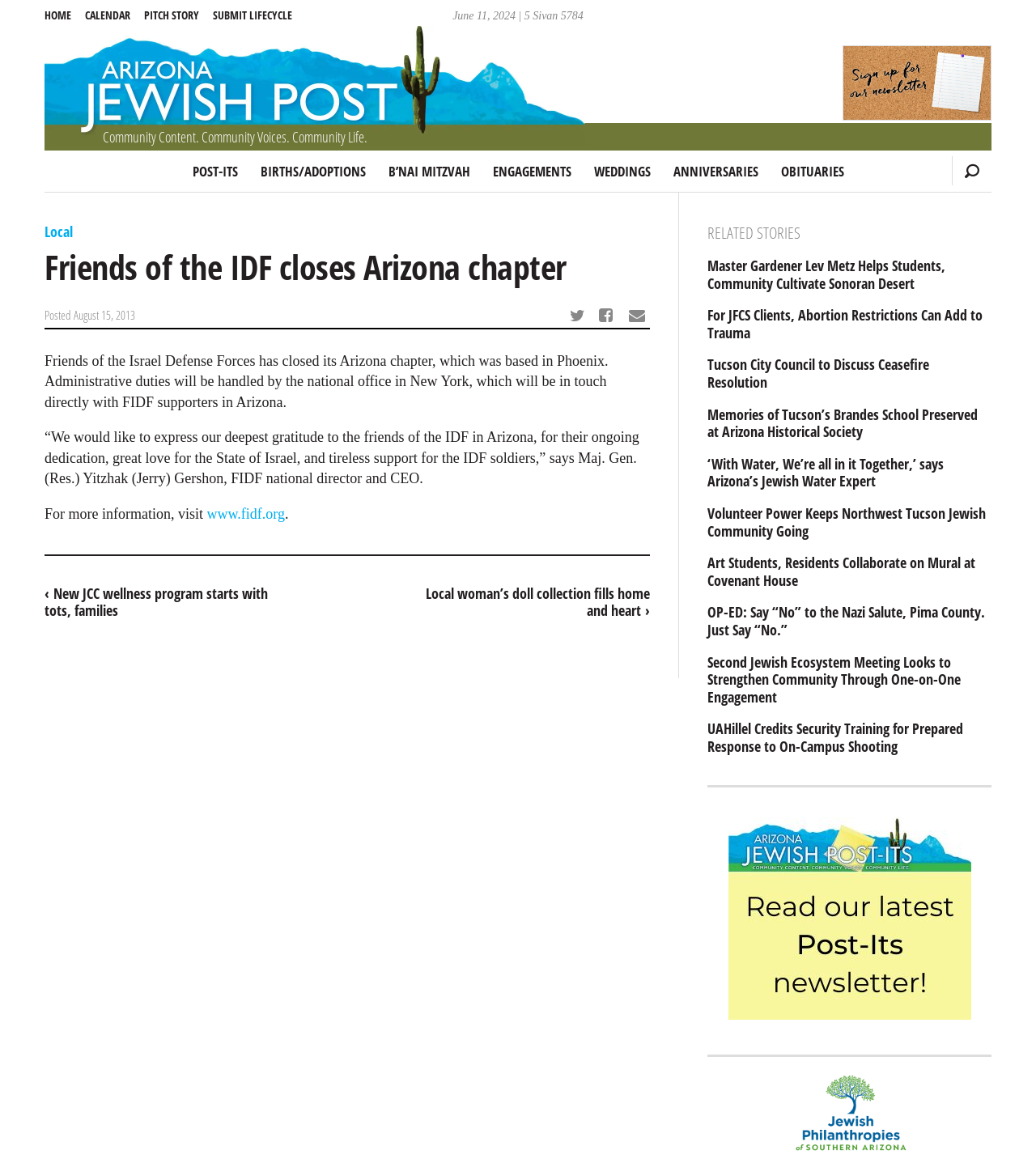Find the bounding box of the UI element described as: "Obituaries". The bounding box coordinates should be given as four float values between 0 and 1, i.e., [left, top, right, bottom].

[0.744, 0.13, 0.824, 0.165]